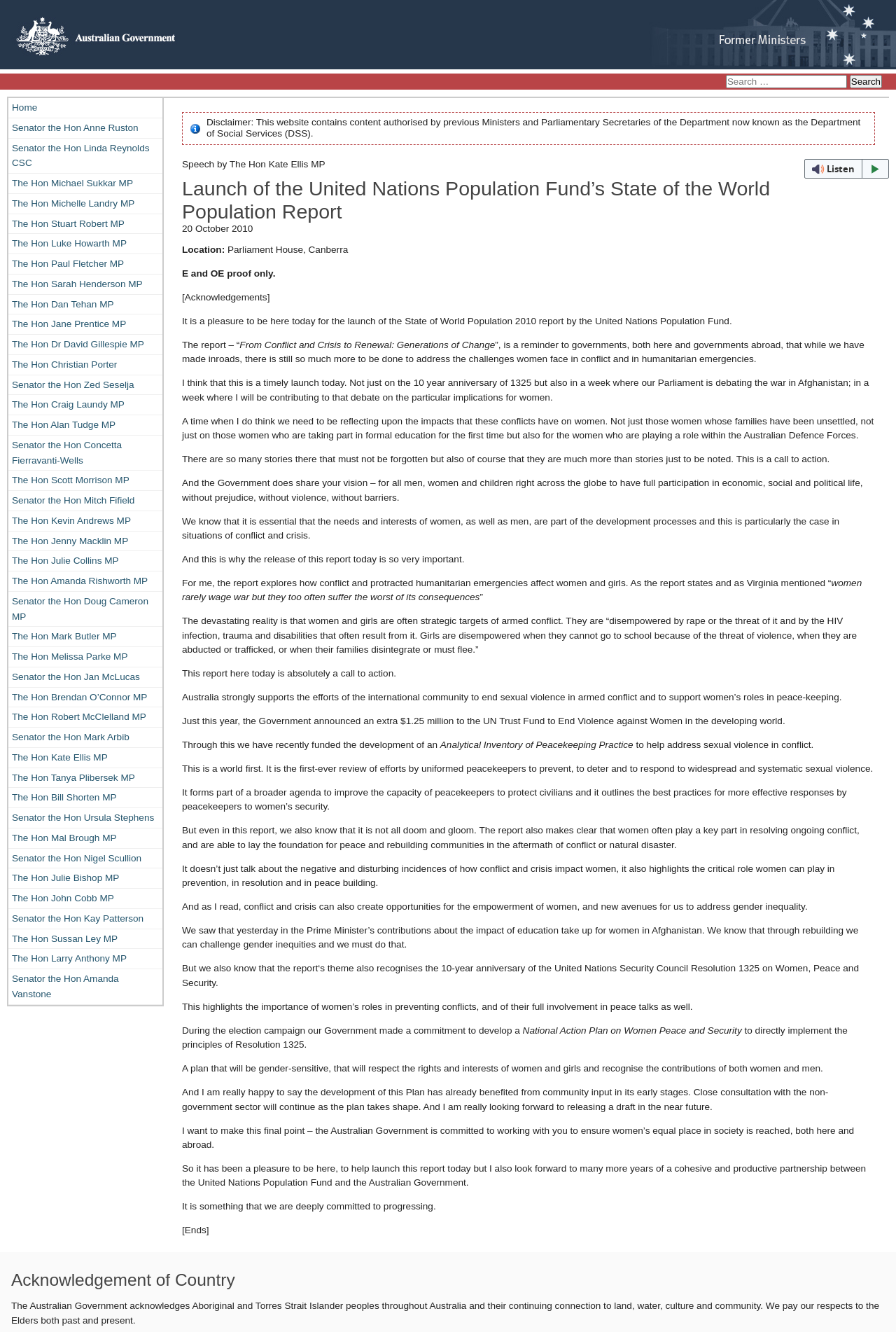Locate the UI element that matches the description The Hon Alan Tudge MP in the webpage screenshot. Return the bounding box coordinates in the format (top-left x, top-left y, bottom-right x, bottom-right y), with values ranging from 0 to 1.

[0.009, 0.312, 0.181, 0.326]